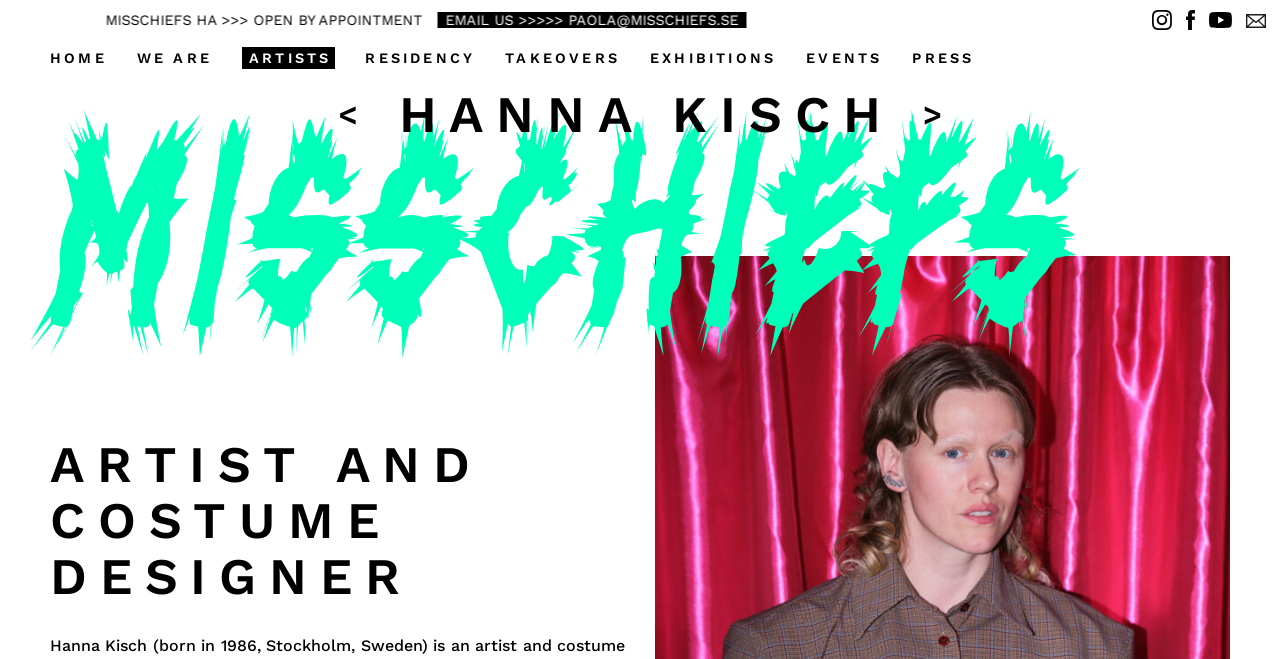Please specify the bounding box coordinates of the clickable region necessary for completing the following instruction: "Go to HOME page". The coordinates must consist of four float numbers between 0 and 1, i.e., [left, top, right, bottom].

[0.039, 0.076, 0.083, 0.1]